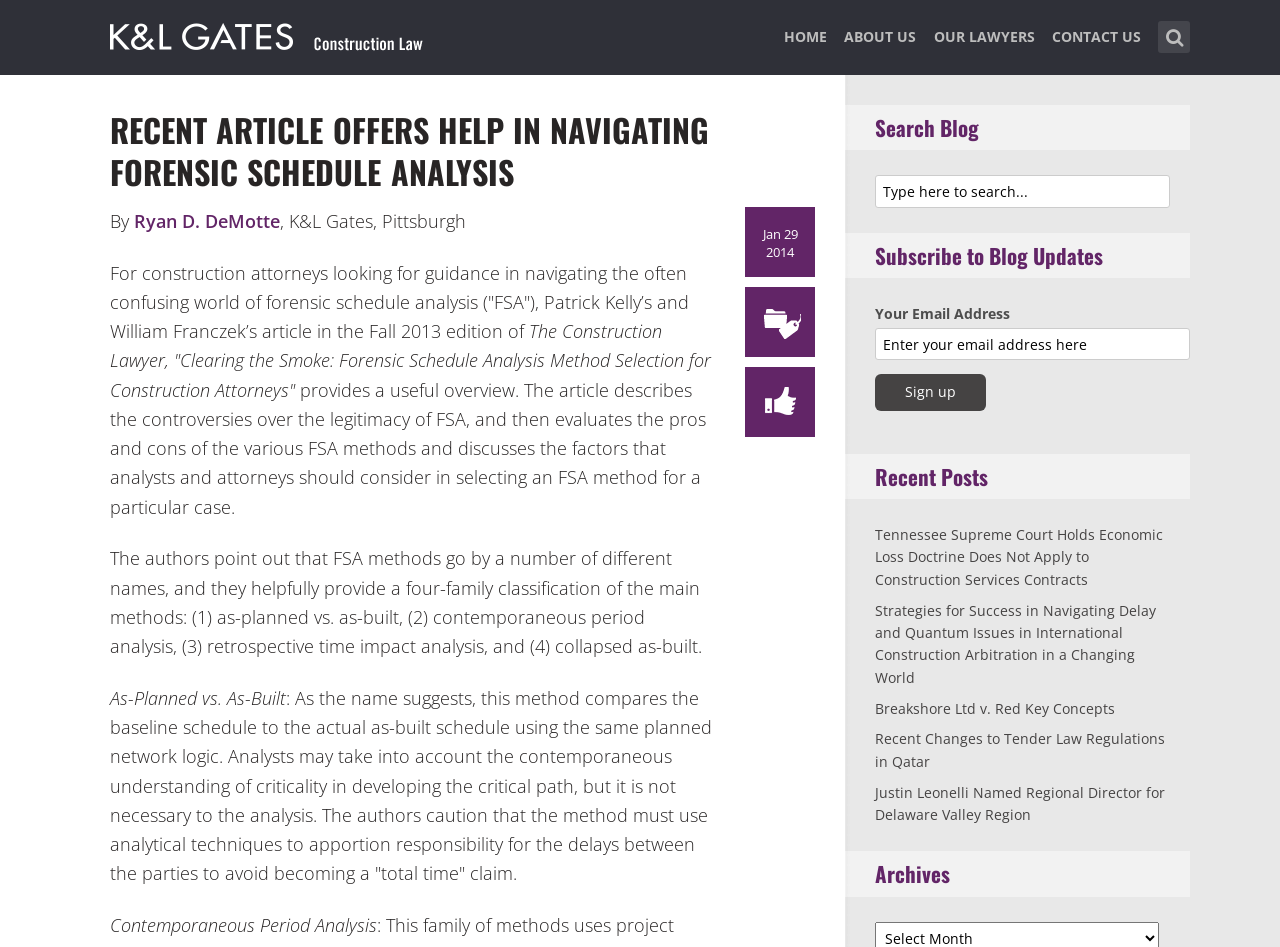Show the bounding box coordinates of the element that should be clicked to complete the task: "Read the recent article".

[0.086, 0.116, 0.559, 0.203]